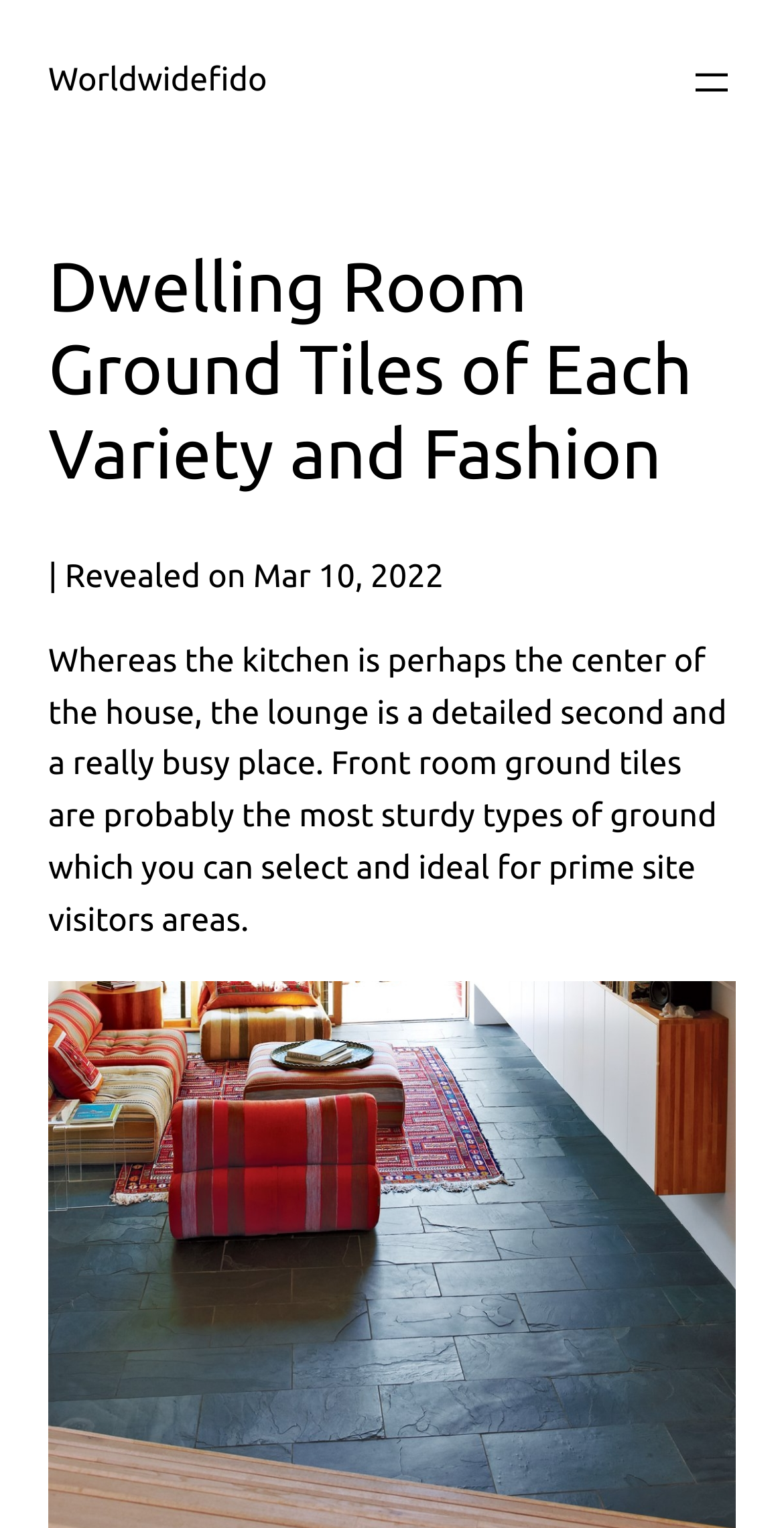Create a detailed summary of all the visual and textual information on the webpage.

The webpage is about dwelling room ground tiles, showcasing various types and fashions. At the top left, there is a link to "Worldwidefido" and a button to "Open menu" at the top right. Below the link, a heading "Dwelling Room Ground Tiles of Each Variety and Fashion" is prominently displayed, spanning almost the entire width of the page. 

Underneath the heading, there is a section with the author's name, "Rachel Brown", accompanied by a timestamp "Mar 10, 2022" indicating when the content was revealed. 

A paragraph of text follows, discussing the importance of the lounge area in a house and how front room ground tiles are a suitable choice for high-traffic areas due to their durability. This text block occupies a significant portion of the page, positioned below the author's information section.